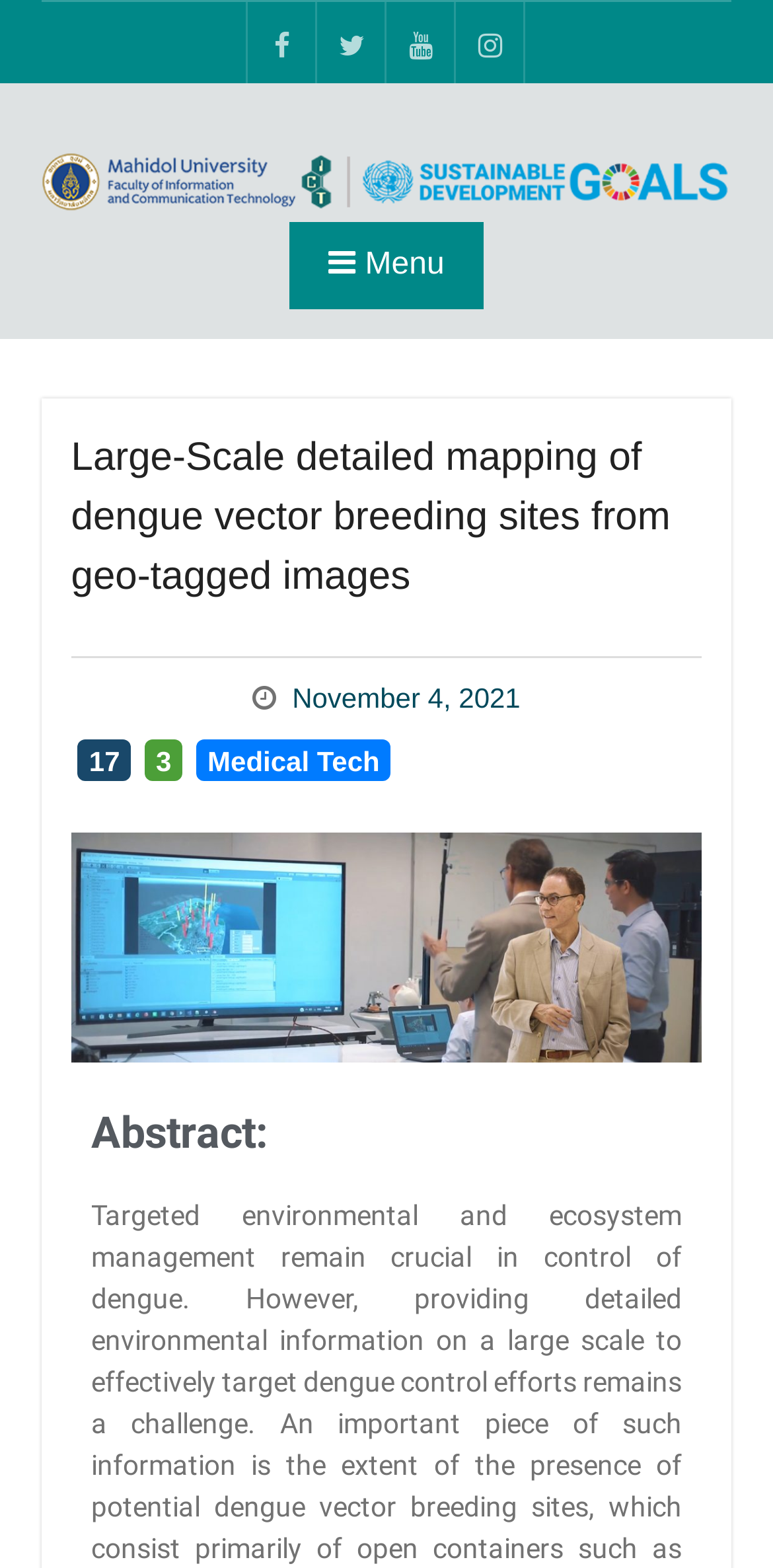Extract the main title from the webpage and generate its text.

Large-Scale detailed mapping of dengue vector breeding sites from geo-tagged images